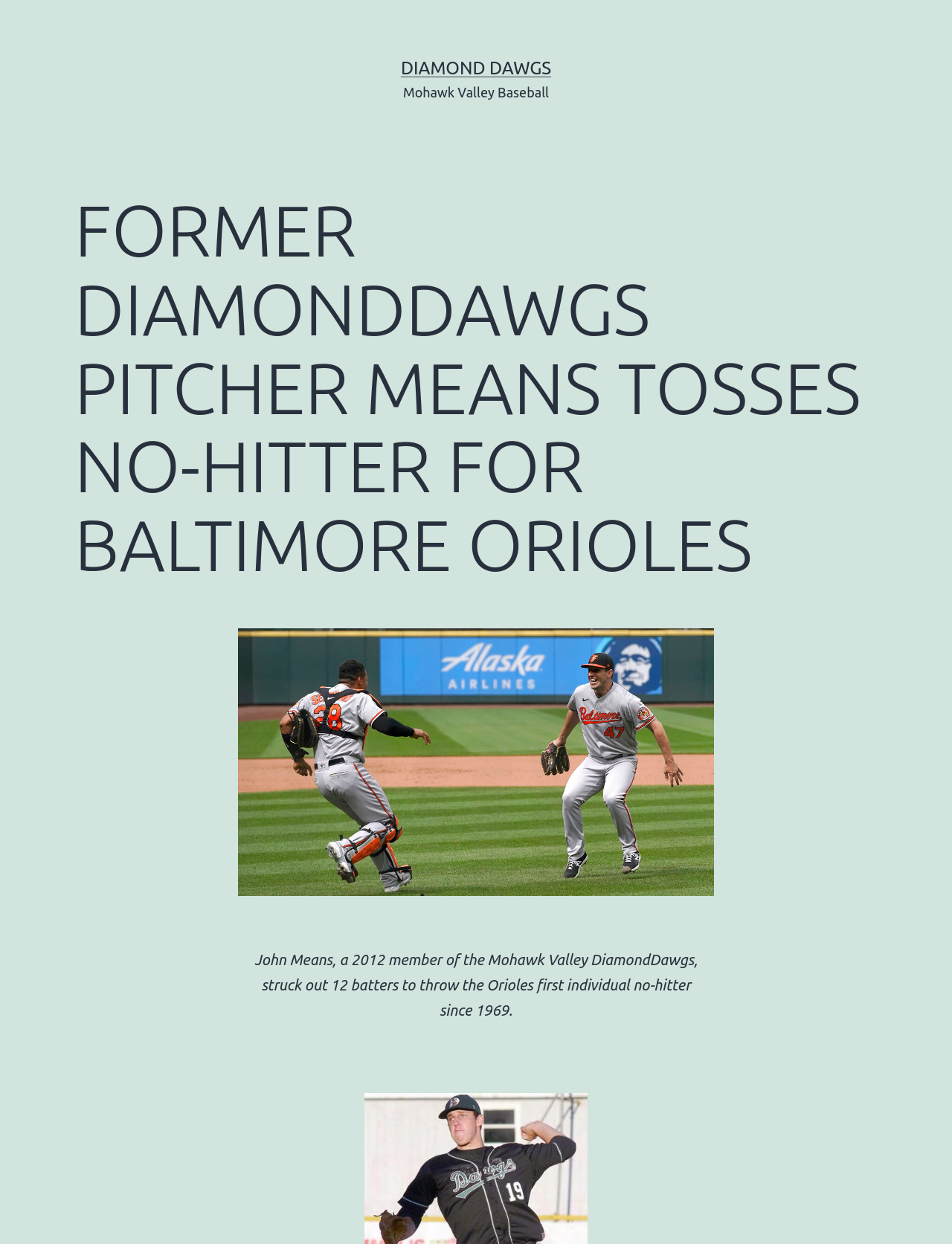What is the achievement of John Means?
Please use the image to provide an in-depth answer to the question.

The answer can be found in the text 'John Means, a 2012 member of the Mohawk Valley DiamondDawgs, struck out 12 batters to throw the Orioles first individual no-hitter since 1969.' which mentions that John Means threw a no-hitter.